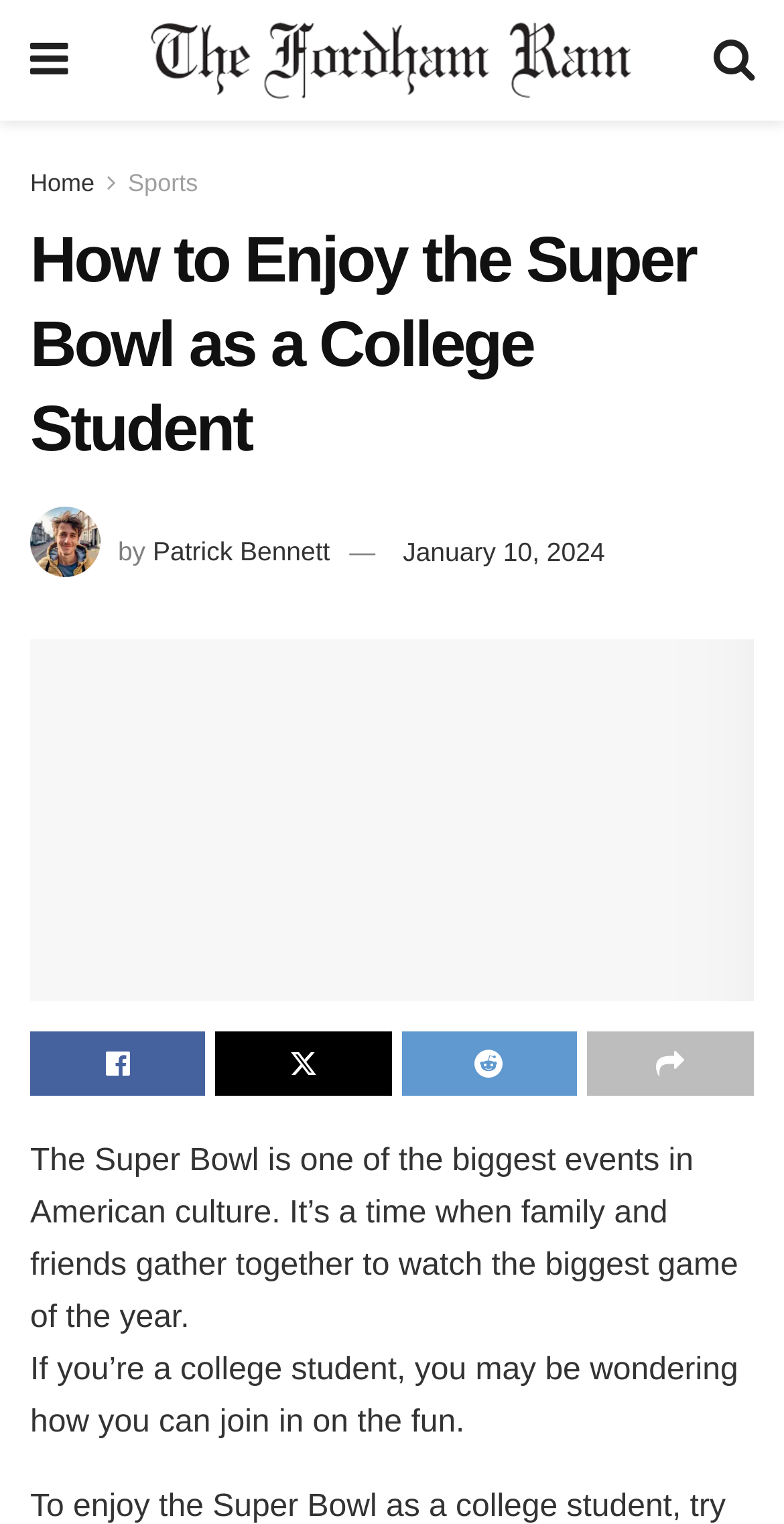Determine the main heading text of the webpage.

How to Enjoy the Super Bowl as a College Student